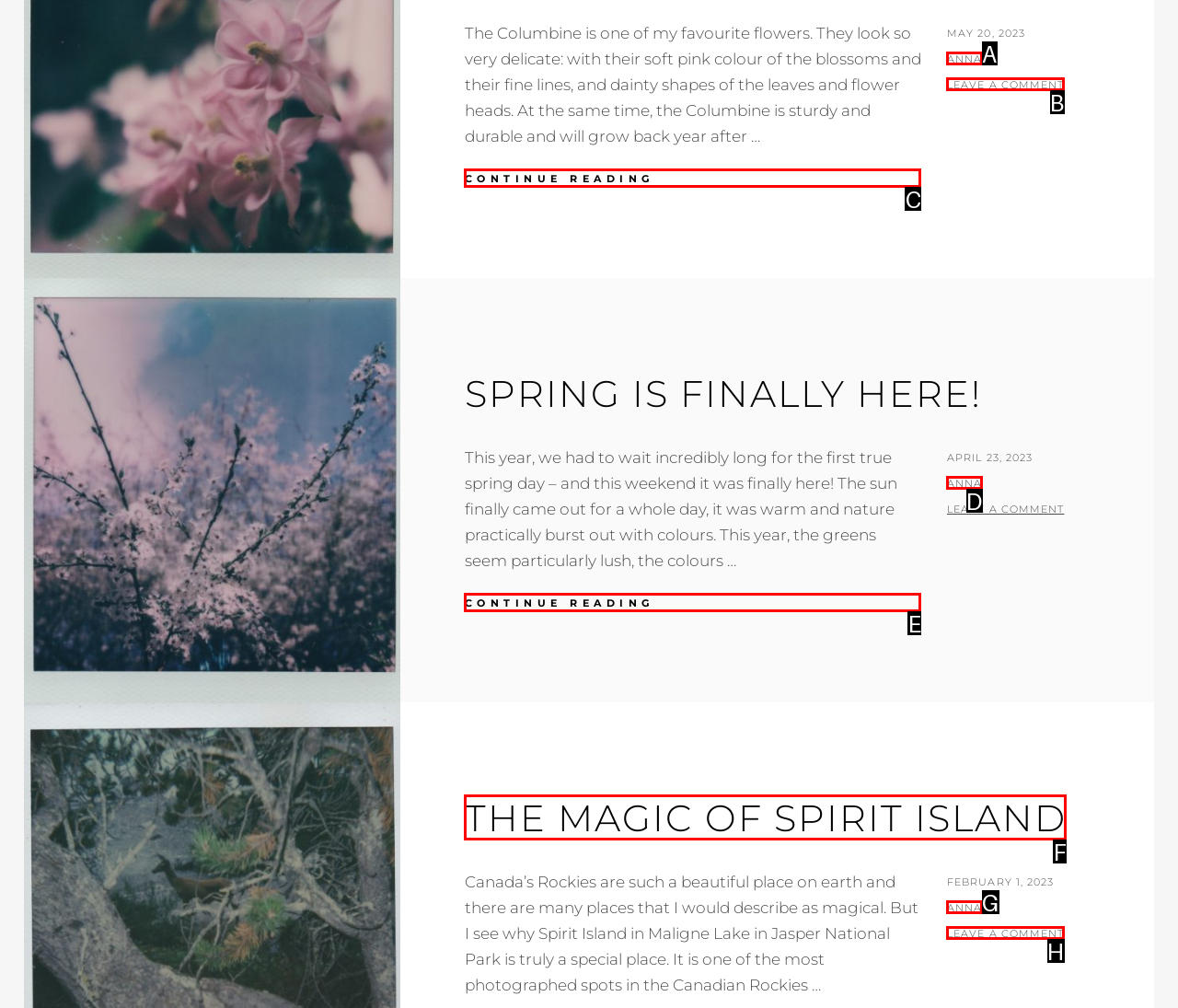Tell me the letter of the HTML element that best matches the description: Leave a comment from the provided options.

B